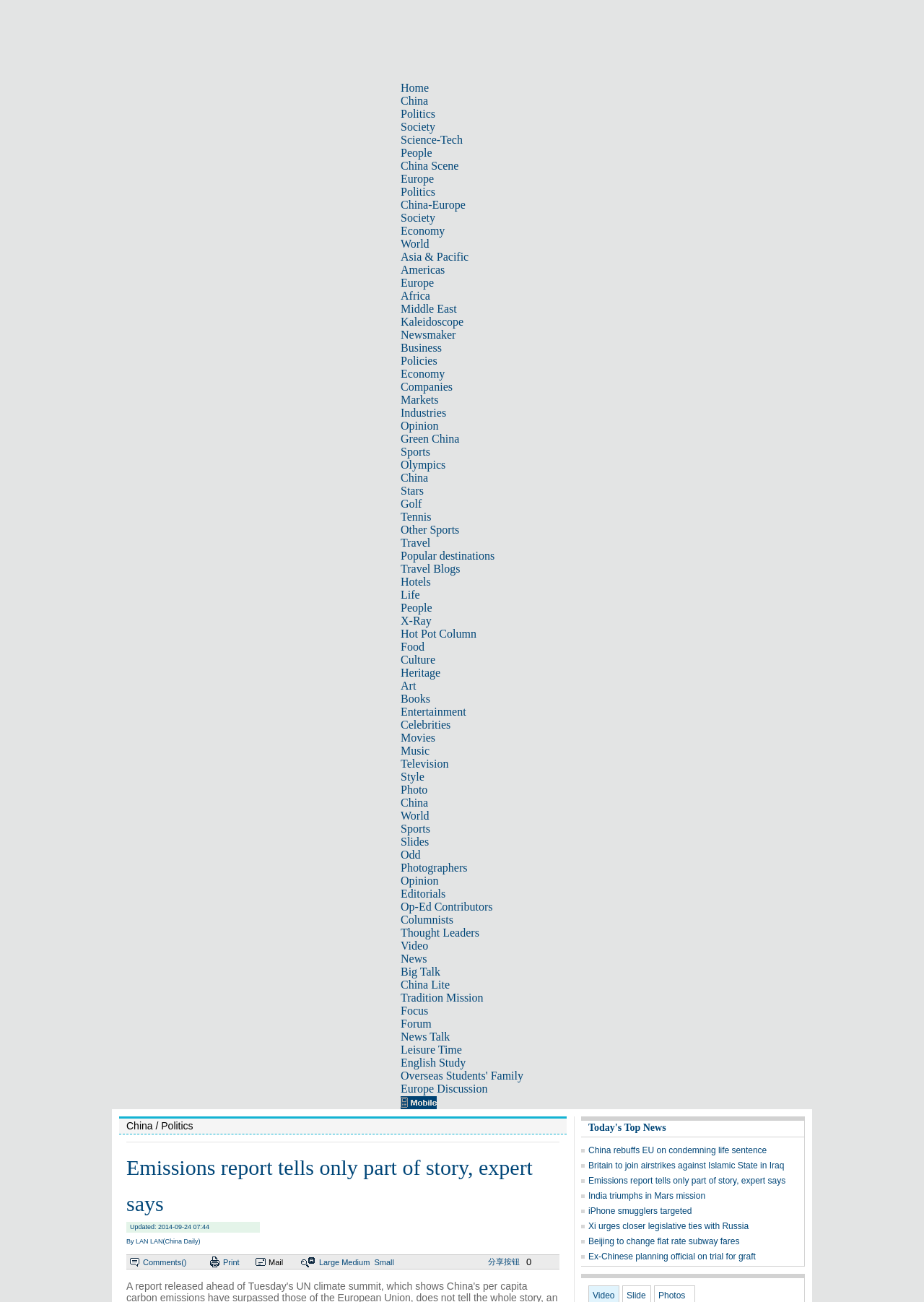What is the category of news that includes 'Kaleidoscope' and 'Newsmaker'?
Give a thorough and detailed response to the question.

The links 'Kaleidoscope' and 'Newsmaker' are located under the 'Society' category. I found this category by examining the webpage structure and the links provided under the 'Society' category.